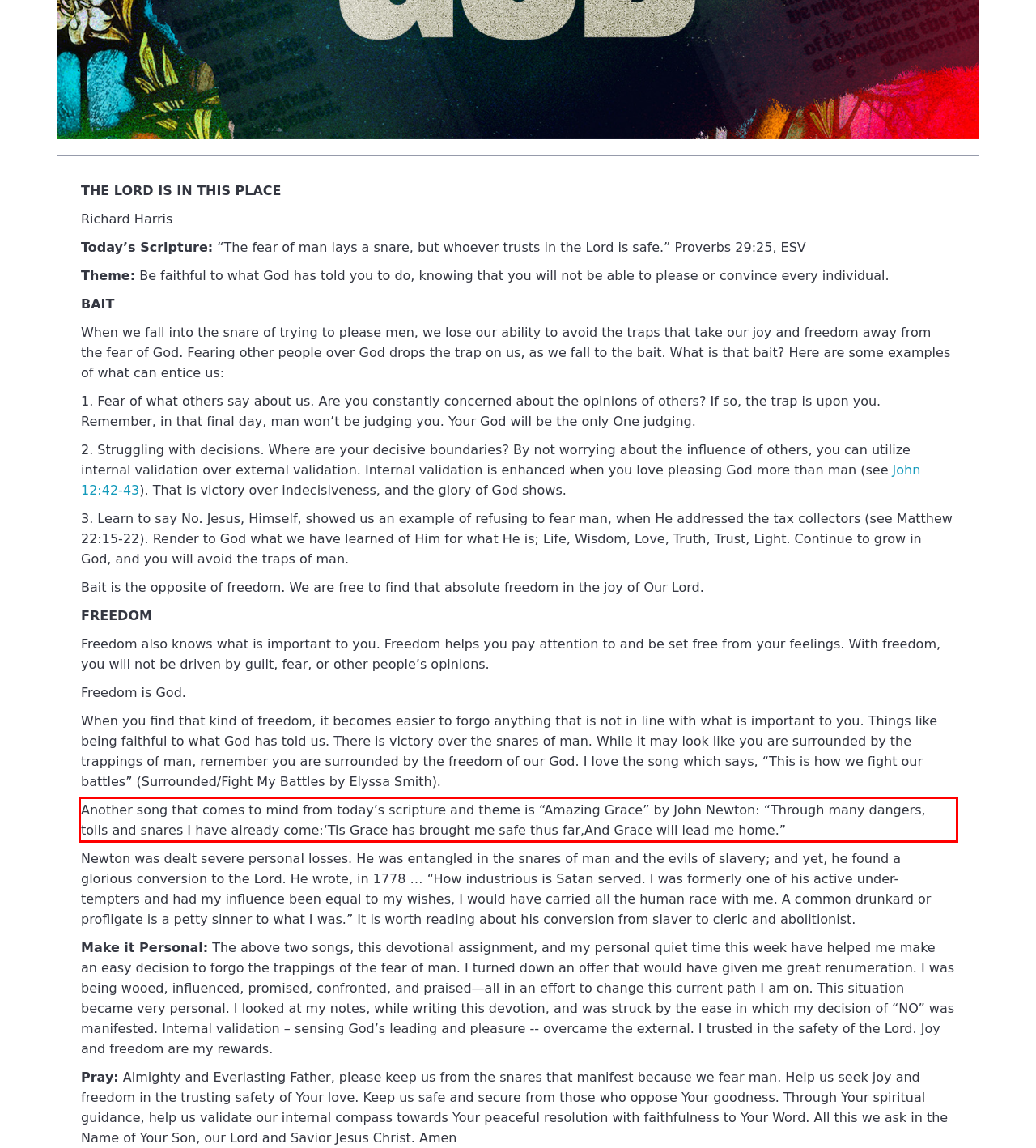With the given screenshot of a webpage, locate the red rectangle bounding box and extract the text content using OCR.

Another song that comes to mind from today’s scripture and theme is “Amazing Grace” by John Newton: “Through many dangers, toils and snares I have already come:‘Tis Grace has brought me safe thus far,And Grace will lead me home.”